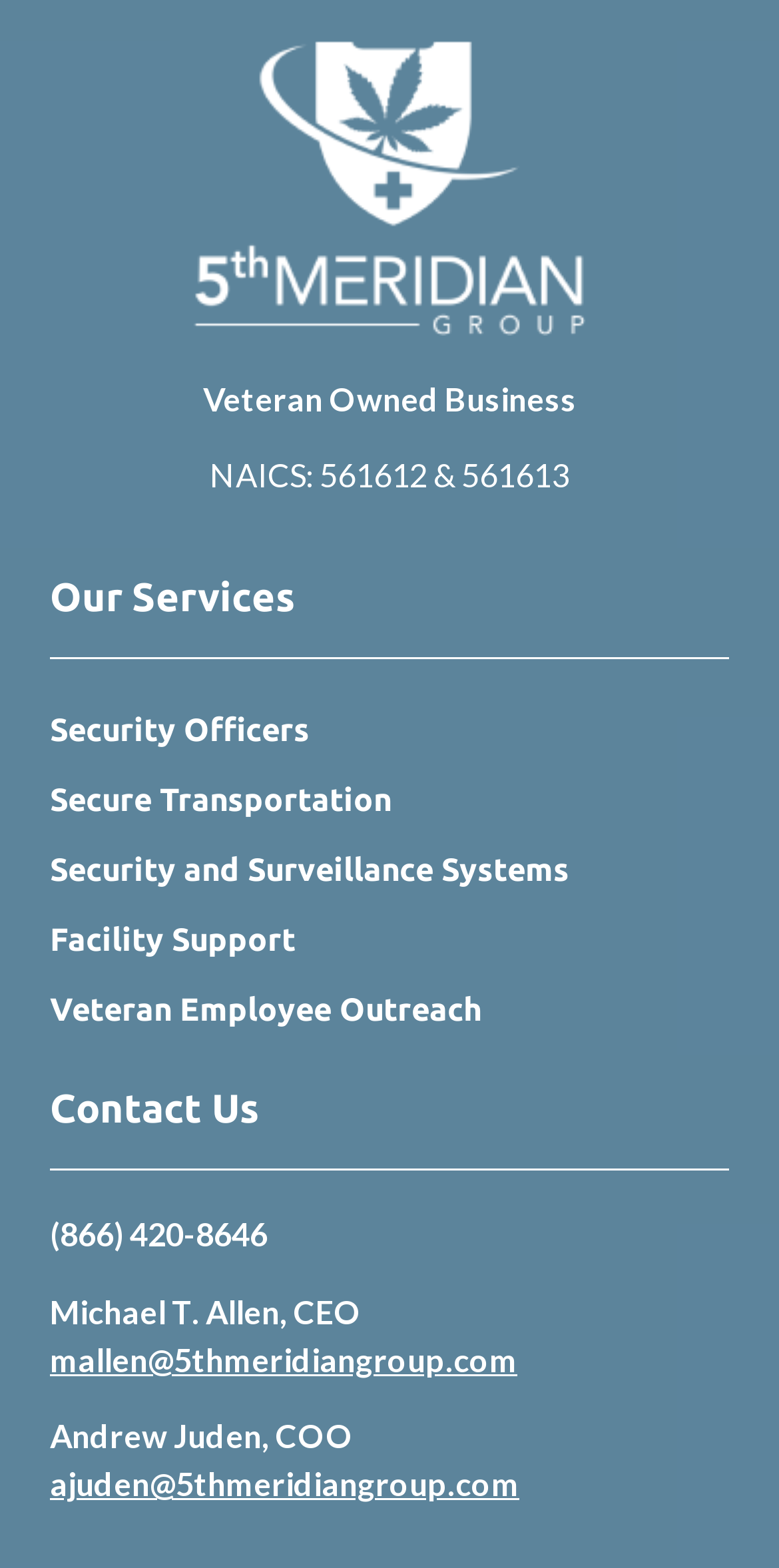Please find the bounding box coordinates of the element's region to be clicked to carry out this instruction: "Call the phone number".

[0.064, 0.775, 0.344, 0.799]